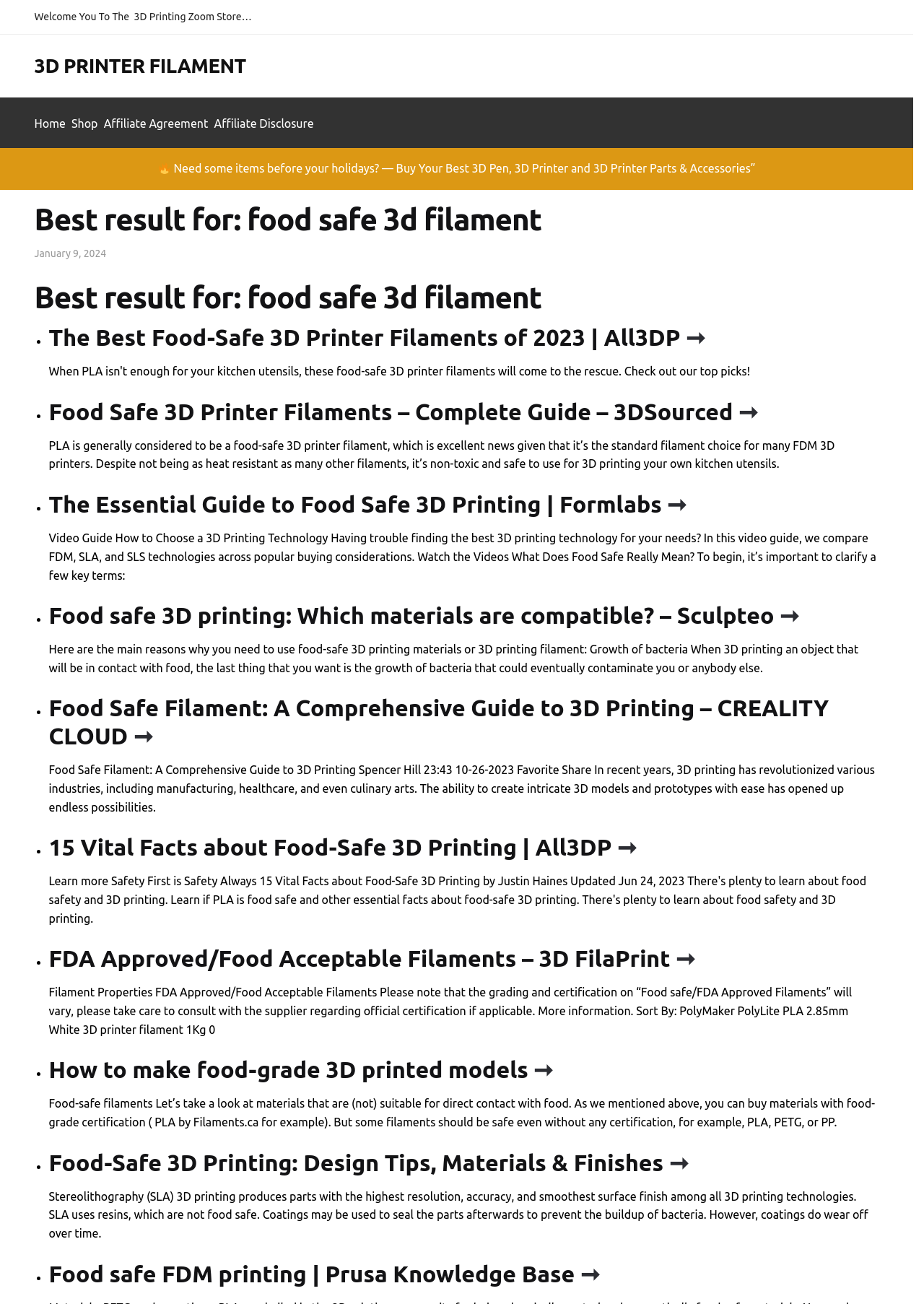Identify the bounding box coordinates of the clickable region required to complete the instruction: "Click on 'Shop'". The coordinates should be given as four float numbers within the range of 0 and 1, i.e., [left, top, right, bottom].

[0.081, 0.075, 0.123, 0.108]